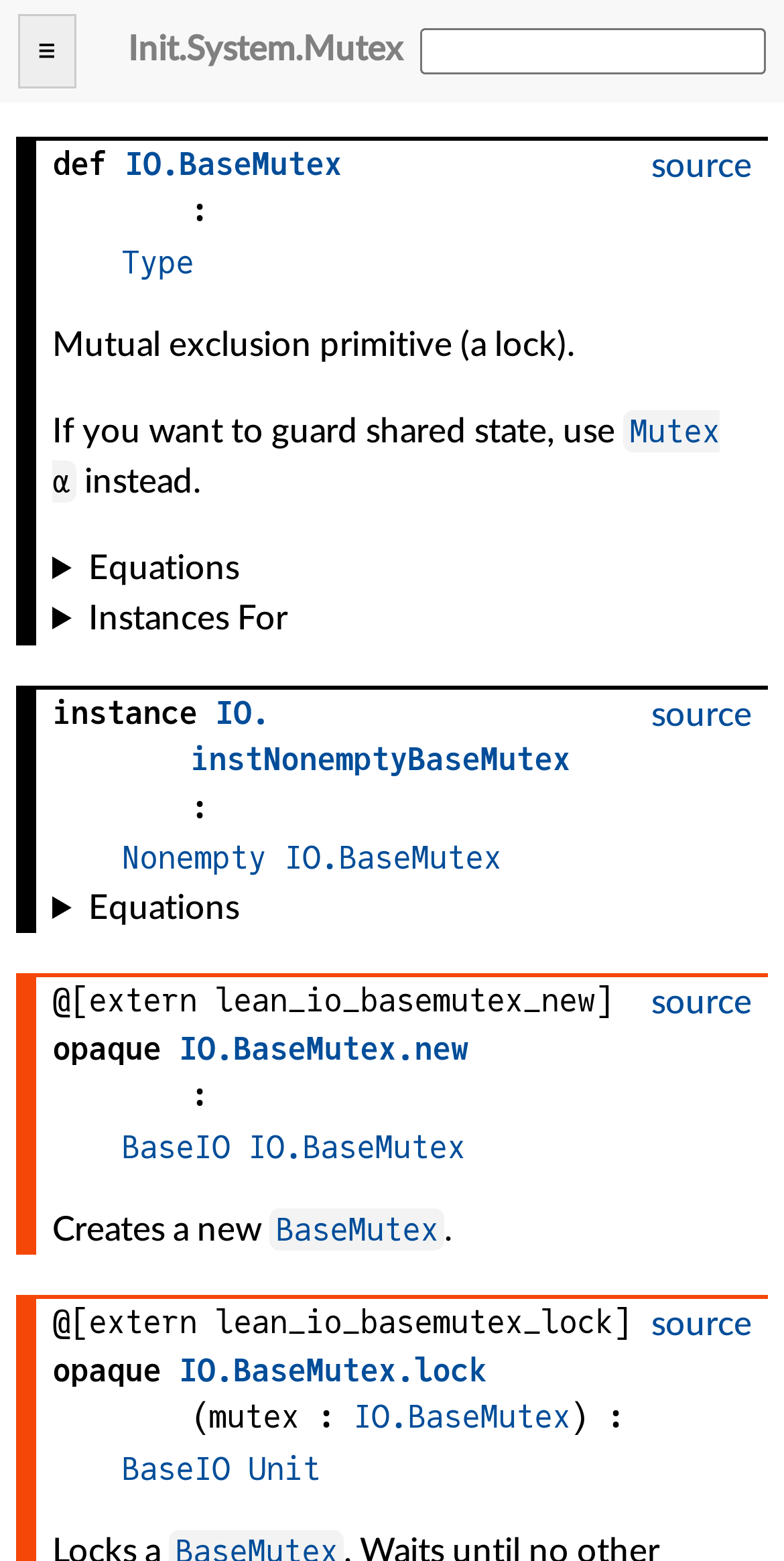Locate the bounding box coordinates of the clickable area to execute the instruction: "Follow the 'IO.BaseMutex' link". Provide the coordinates as four float numbers between 0 and 1, represented as [left, top, right, bottom].

[0.159, 0.093, 0.436, 0.117]